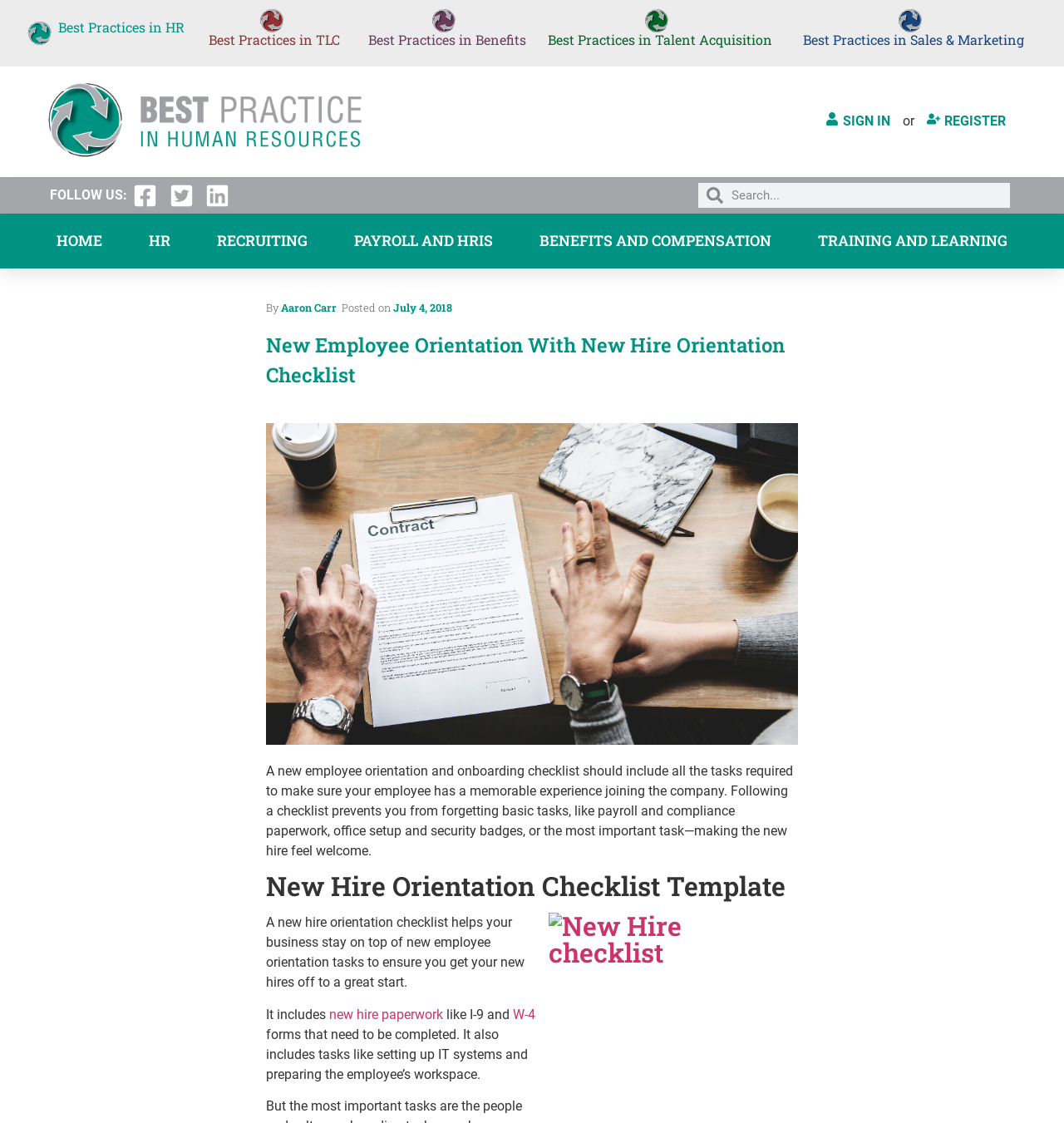What is the purpose of a new hire orientation checklist?
Based on the image, provide your answer in one word or phrase.

To ensure a great start